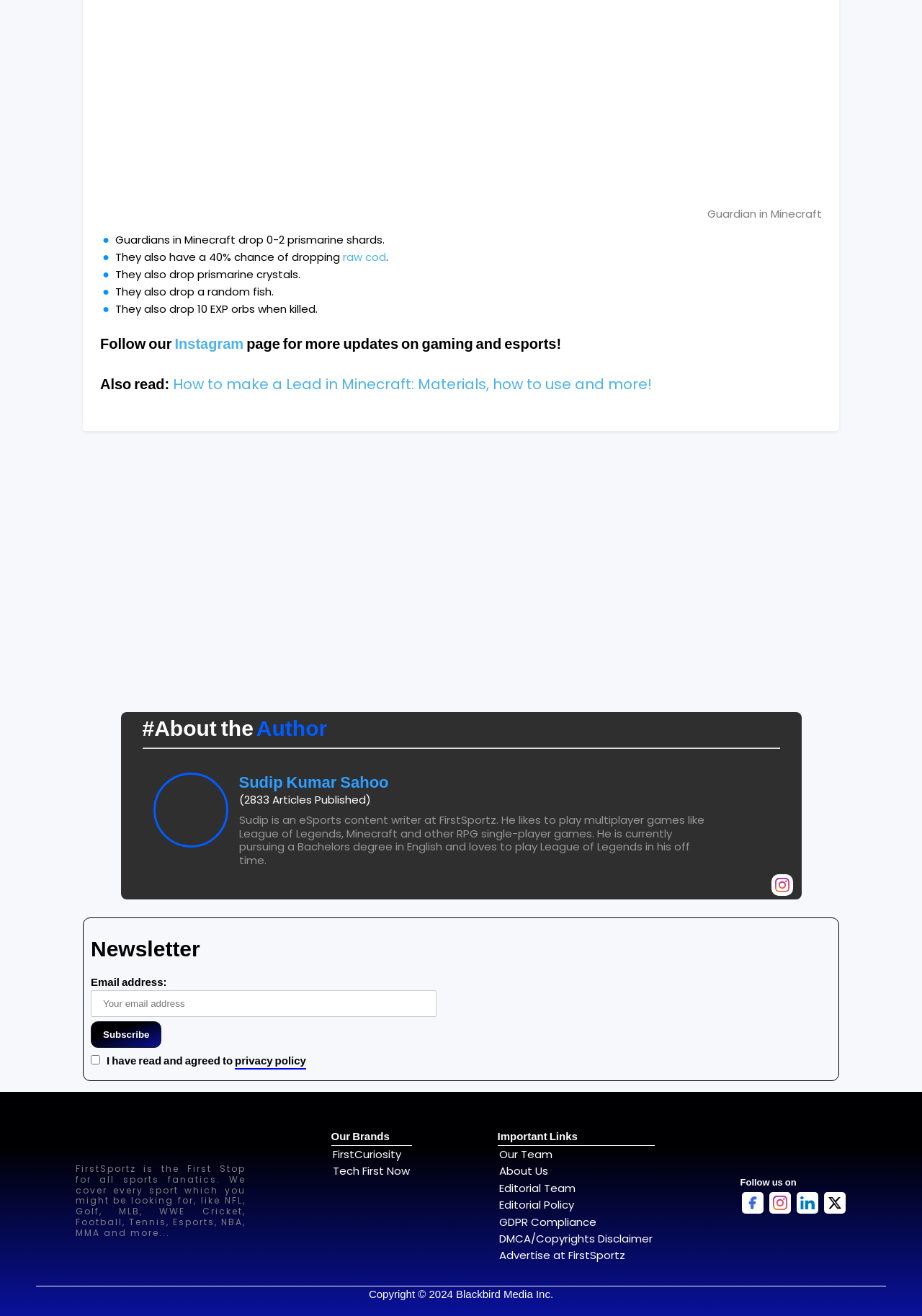Please identify the bounding box coordinates of the element that needs to be clicked to execute the following command: "Search for something". Provide the bounding box using four float numbers between 0 and 1, formatted as [left, top, right, bottom].

None